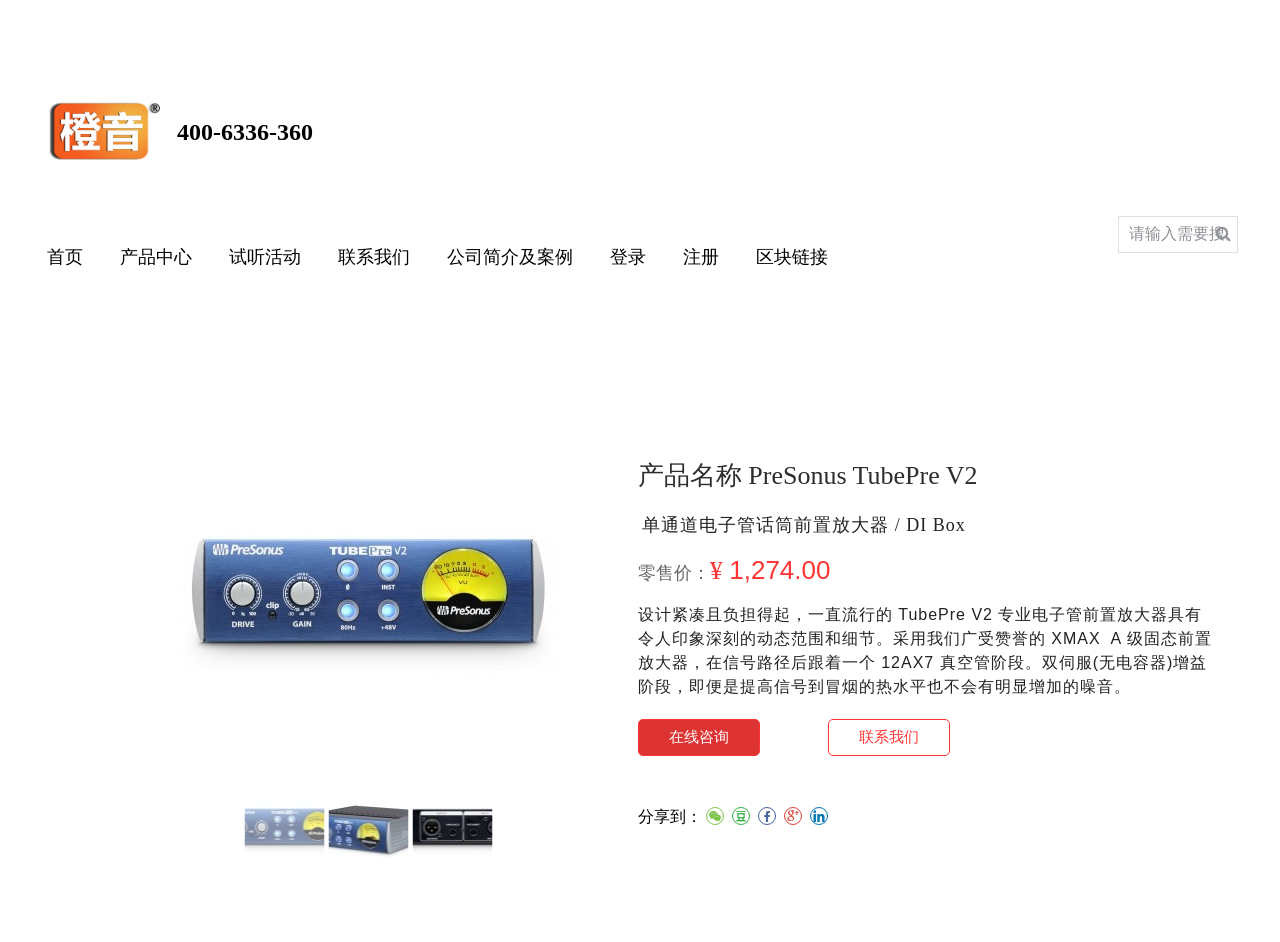Please provide the bounding box coordinates for the UI element as described: "Best Kitchen Towel Hooks". The coordinates must be four floats between 0 and 1, represented as [left, top, right, bottom].

None